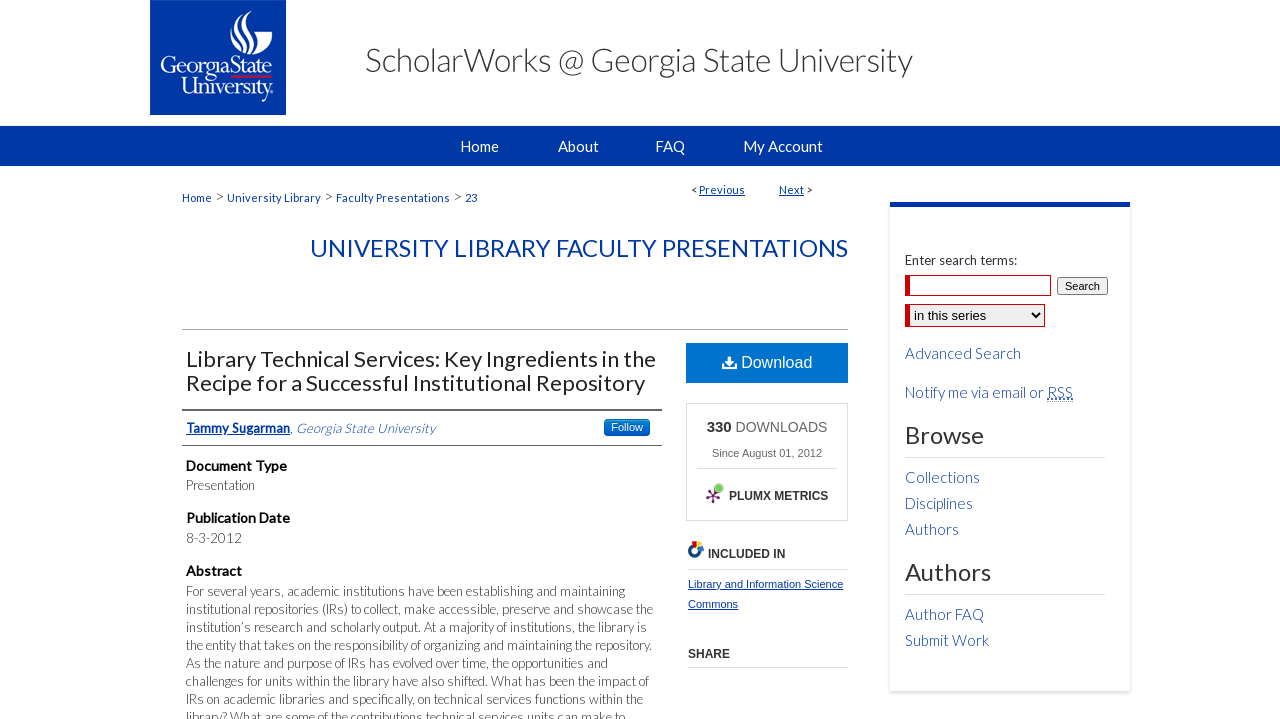Find the bounding box coordinates of the clickable region needed to perform the following instruction: "Download the presentation". The coordinates should be provided as four float numbers between 0 and 1, i.e., [left, top, right, bottom].

[0.536, 0.477, 0.662, 0.532]